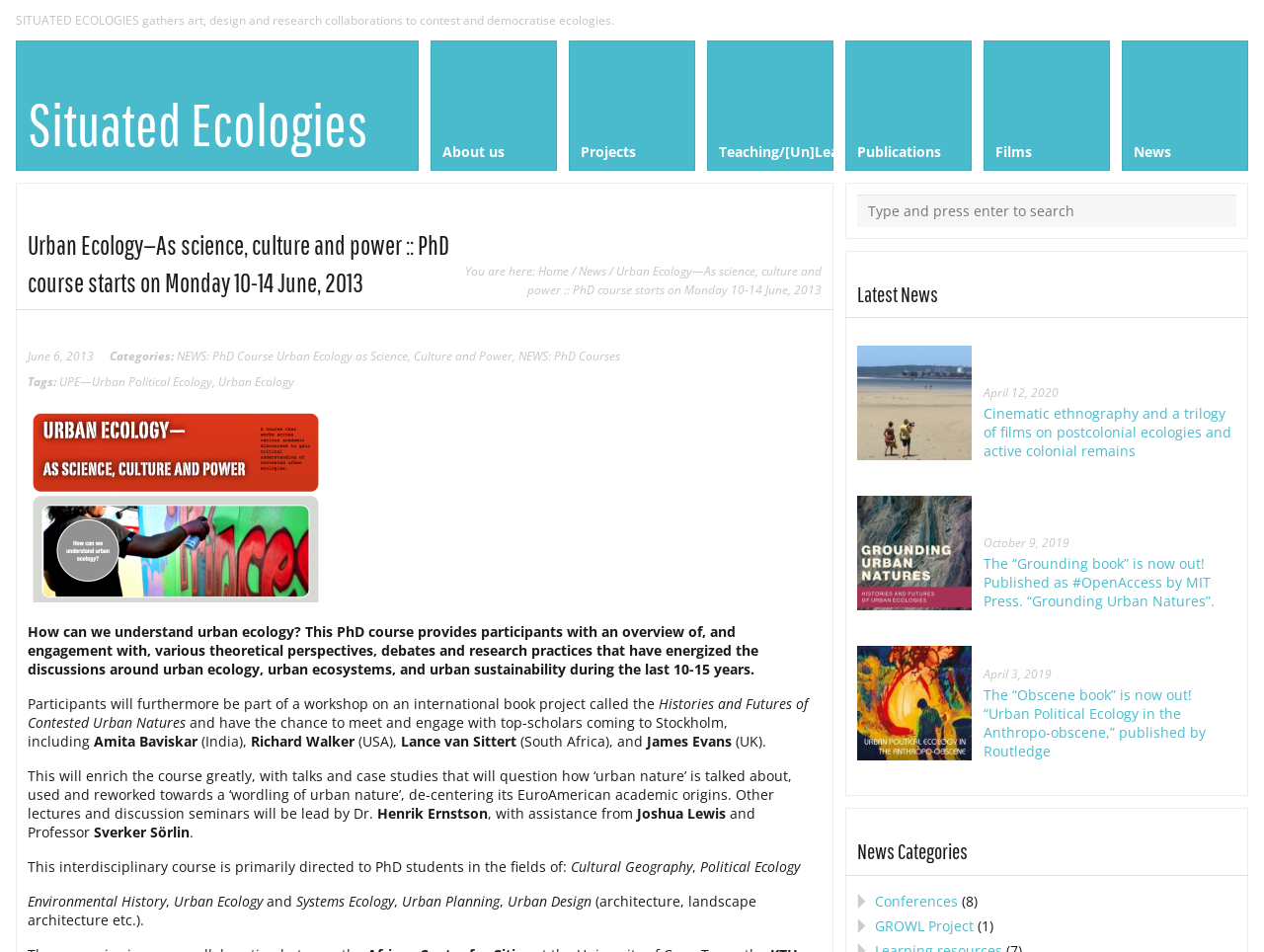Answer briefly with one word or phrase:
What is the title of the PhD course?

Urban Ecology—As science, culture and power